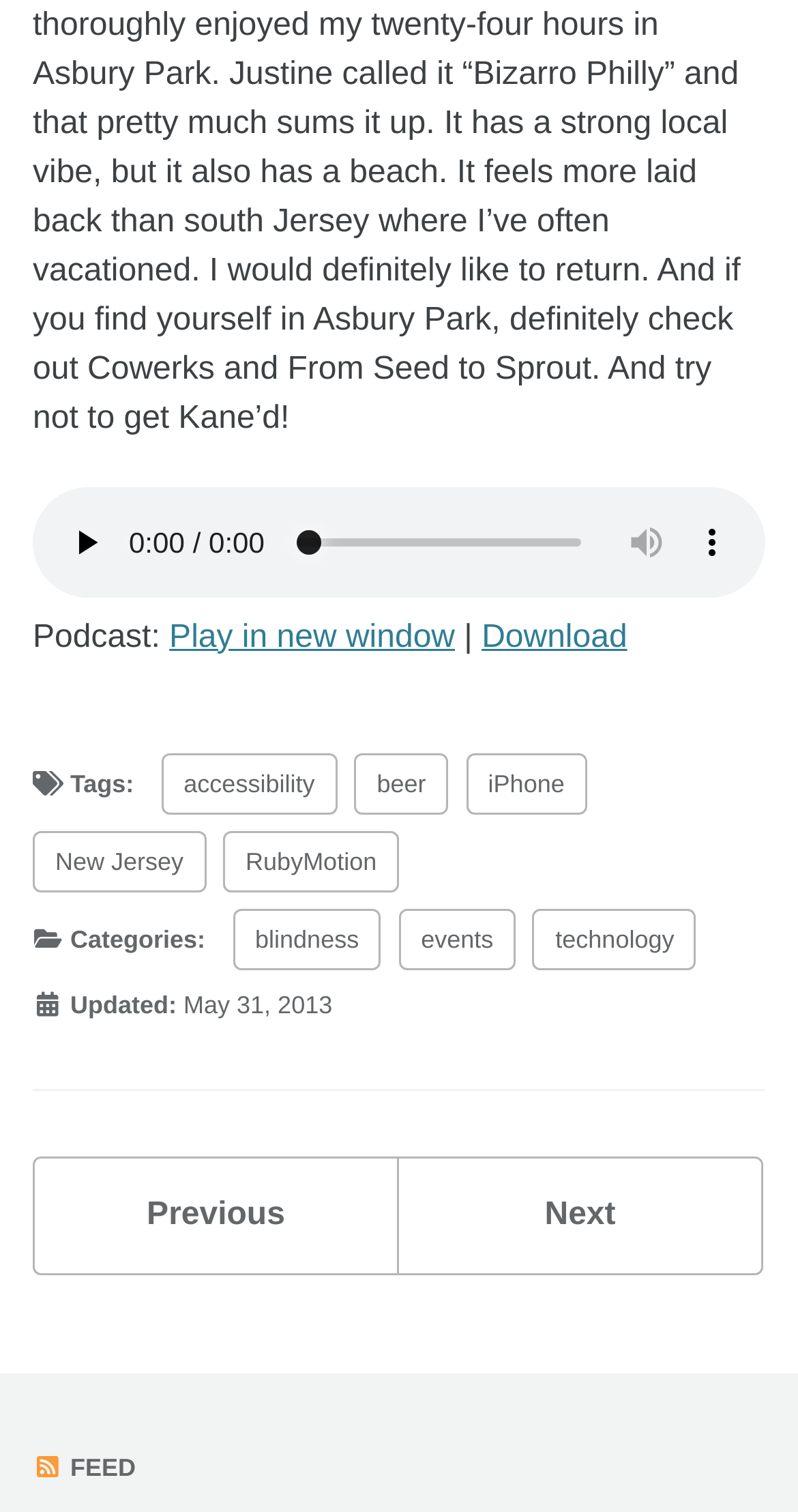Identify the bounding box coordinates of the region that should be clicked to execute the following instruction: "play the audio".

[0.067, 0.337, 0.149, 0.38]